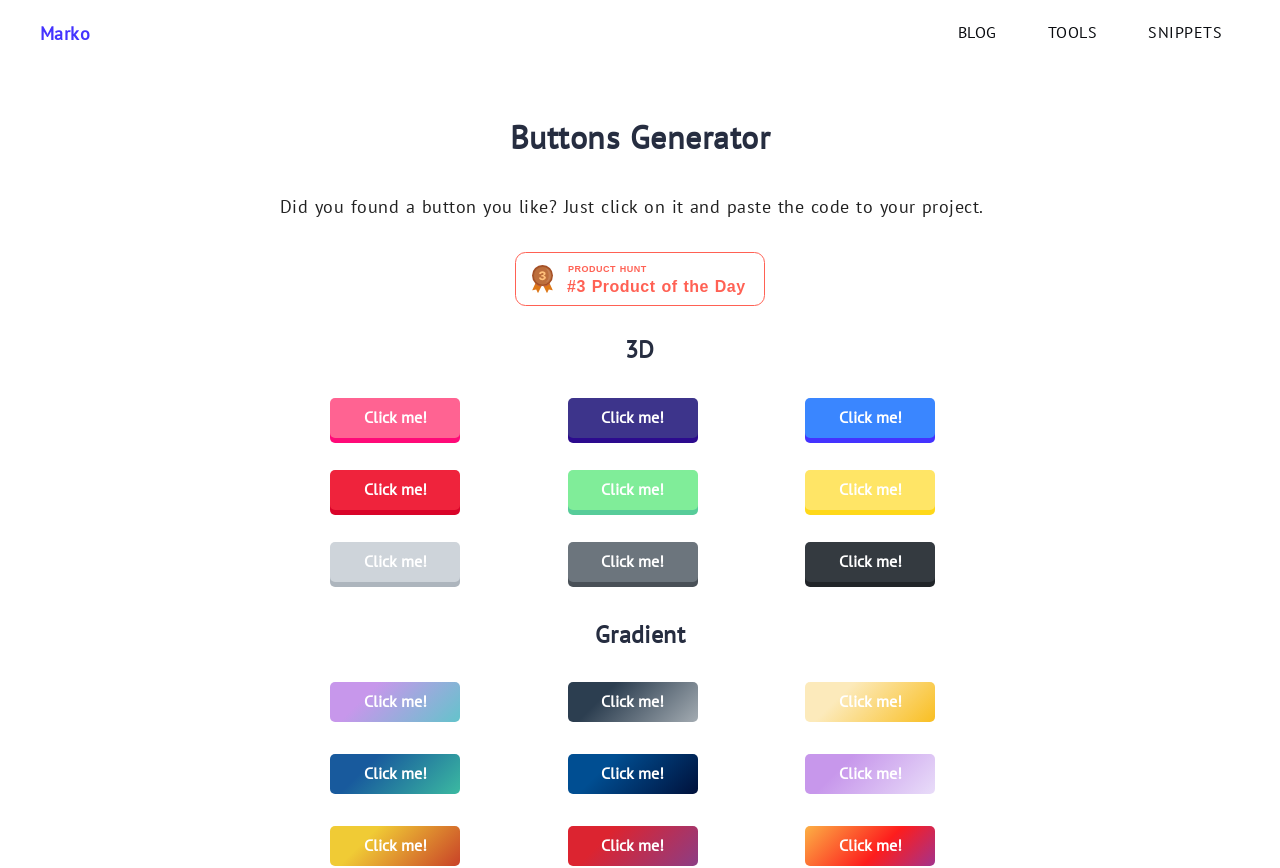Identify the bounding box coordinates of the region I need to click to complete this instruction: "click on the 'Gradient' heading".

[0.219, 0.709, 0.781, 0.754]